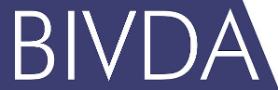Refer to the screenshot and give an in-depth answer to this question: What is the primary focus of the organization represented by the logo?

The caption states that the logo represents an organization focused on advancing in vitro diagnostics and supporting stakeholders in the healthcare sector, indicating that the primary focus of the organization is in vitro diagnostics.